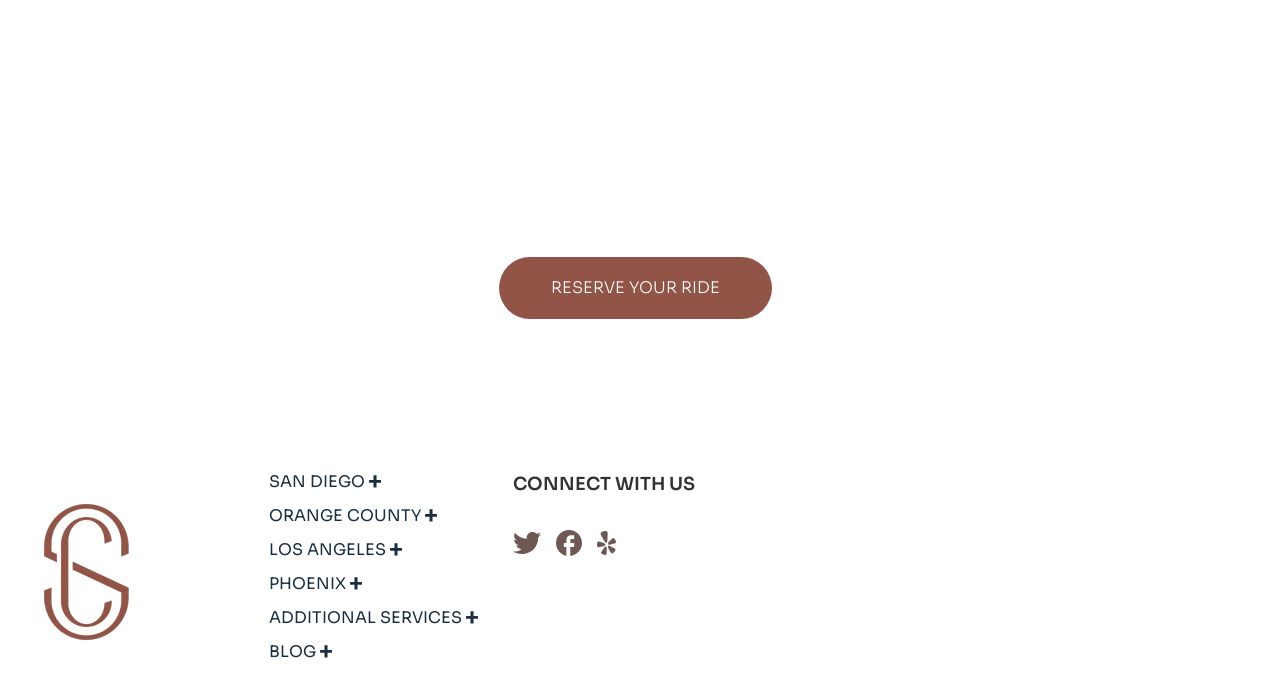Kindly respond to the following question with a single word or a brief phrase: 
What social media platforms are available for connection?

Twitter, Facebook, Yelp